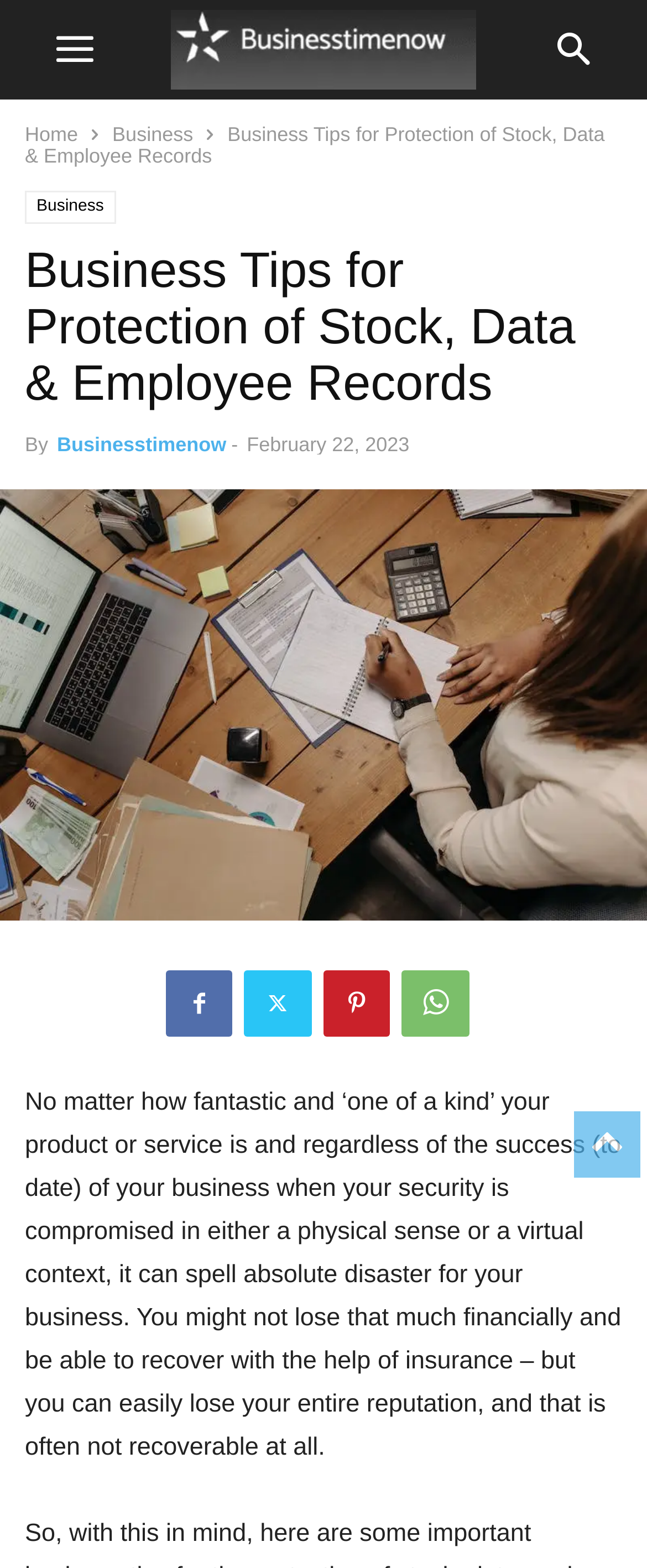What is the name of the website?
Examine the image and give a concise answer in one word or a short phrase.

Business Timenow